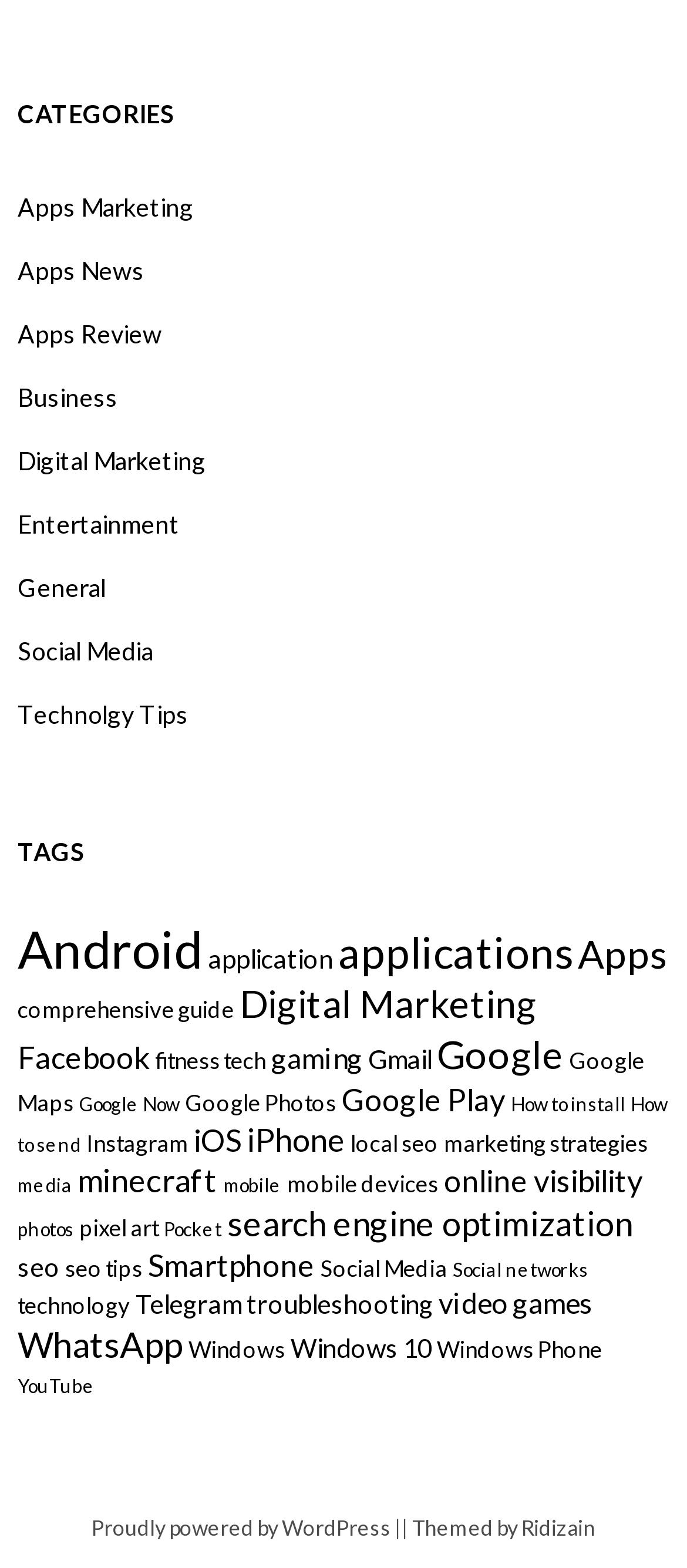Analyze the image and provide a detailed answer to the question: What is the theme provider of the webpage?

The theme provider of the webpage is 'Ridizain' which is indicated by the link element 'Themed by Ridizain' located at the bottom of the webpage with a bounding box coordinate of [0.6, 0.965, 0.867, 0.982].